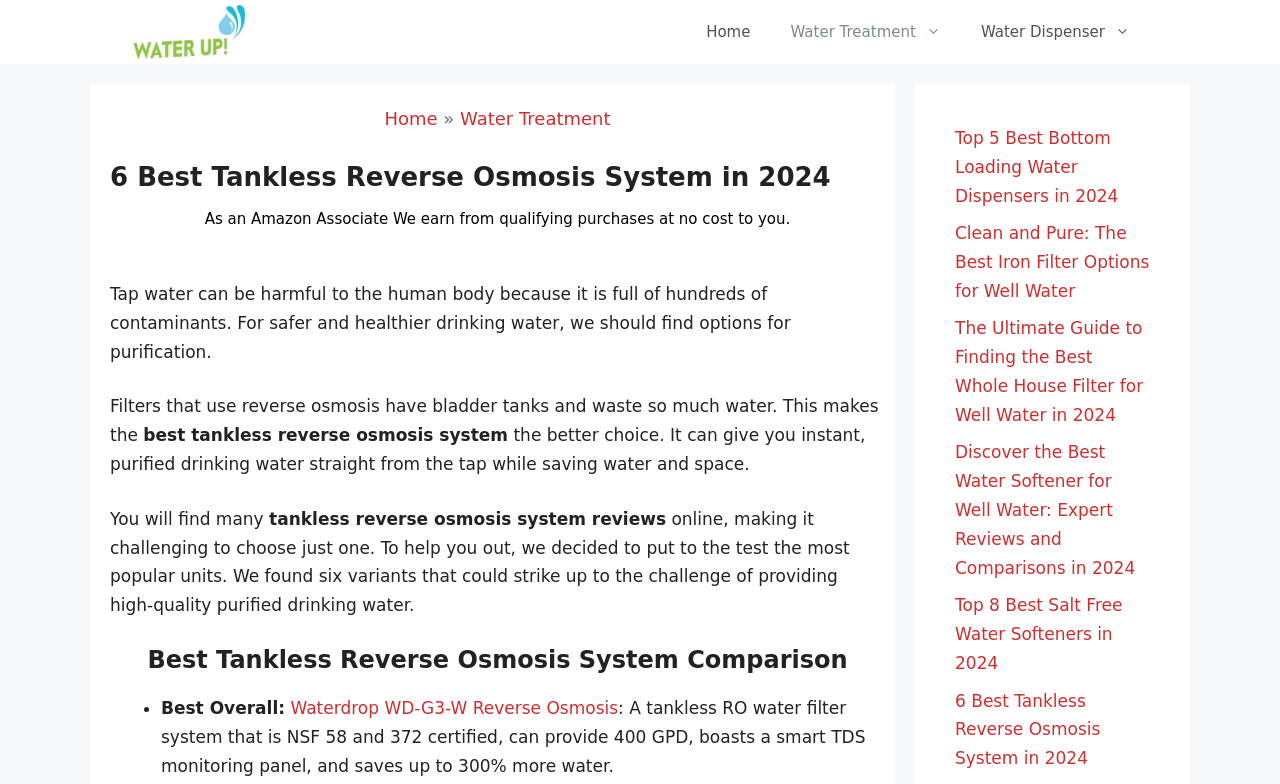Use a single word or phrase to answer the question: 
What is the certification of the Waterdrop WD-G3-W Reverse Osmosis system?

NSF 58 and 372 certified